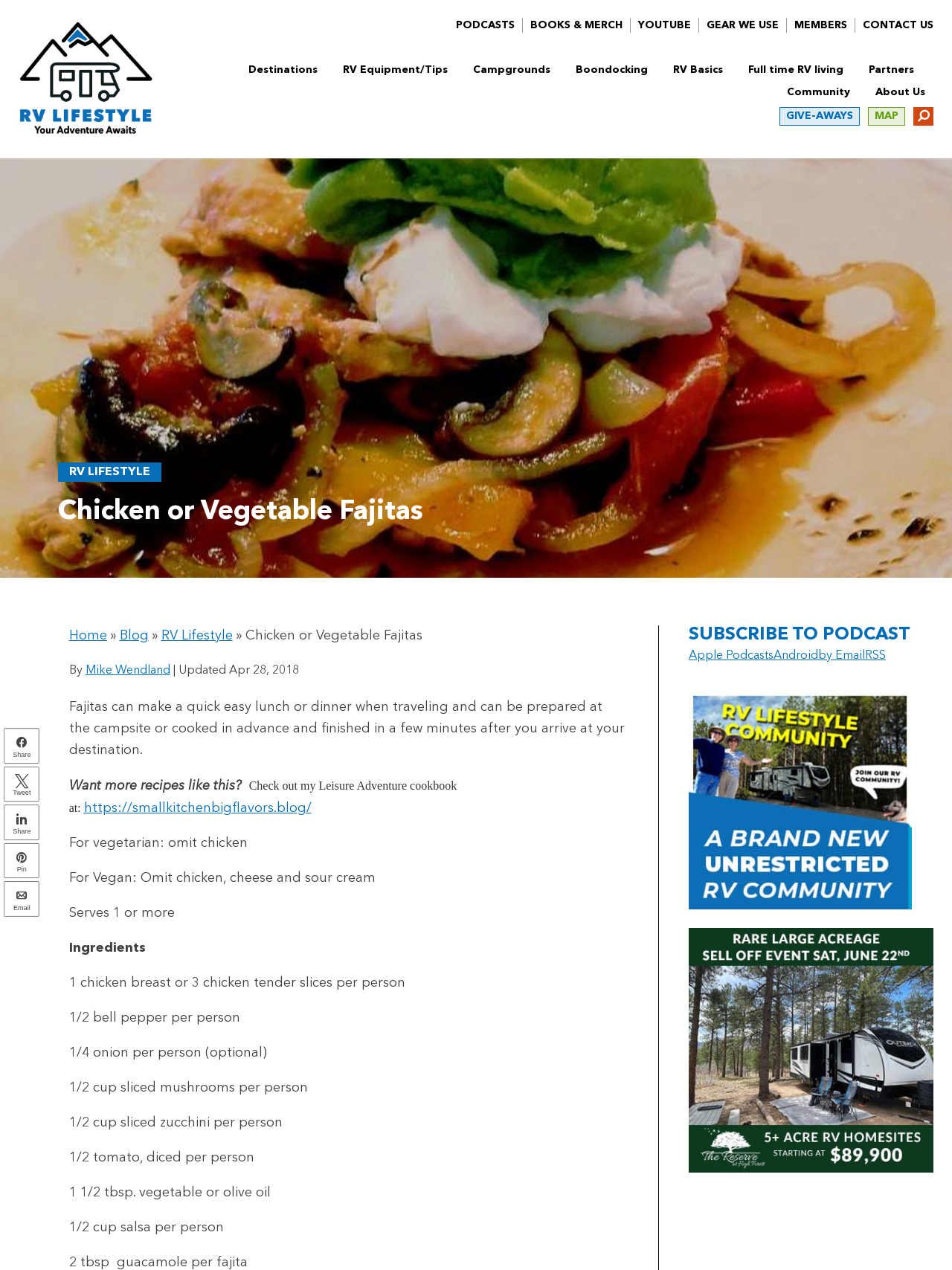What is the name of the website?
Please craft a detailed and exhaustive response to the question.

I determined the answer by looking at the top-left corner of the webpage, where I found the logo and text 'RV Lifestyle', which is likely the name of the website.